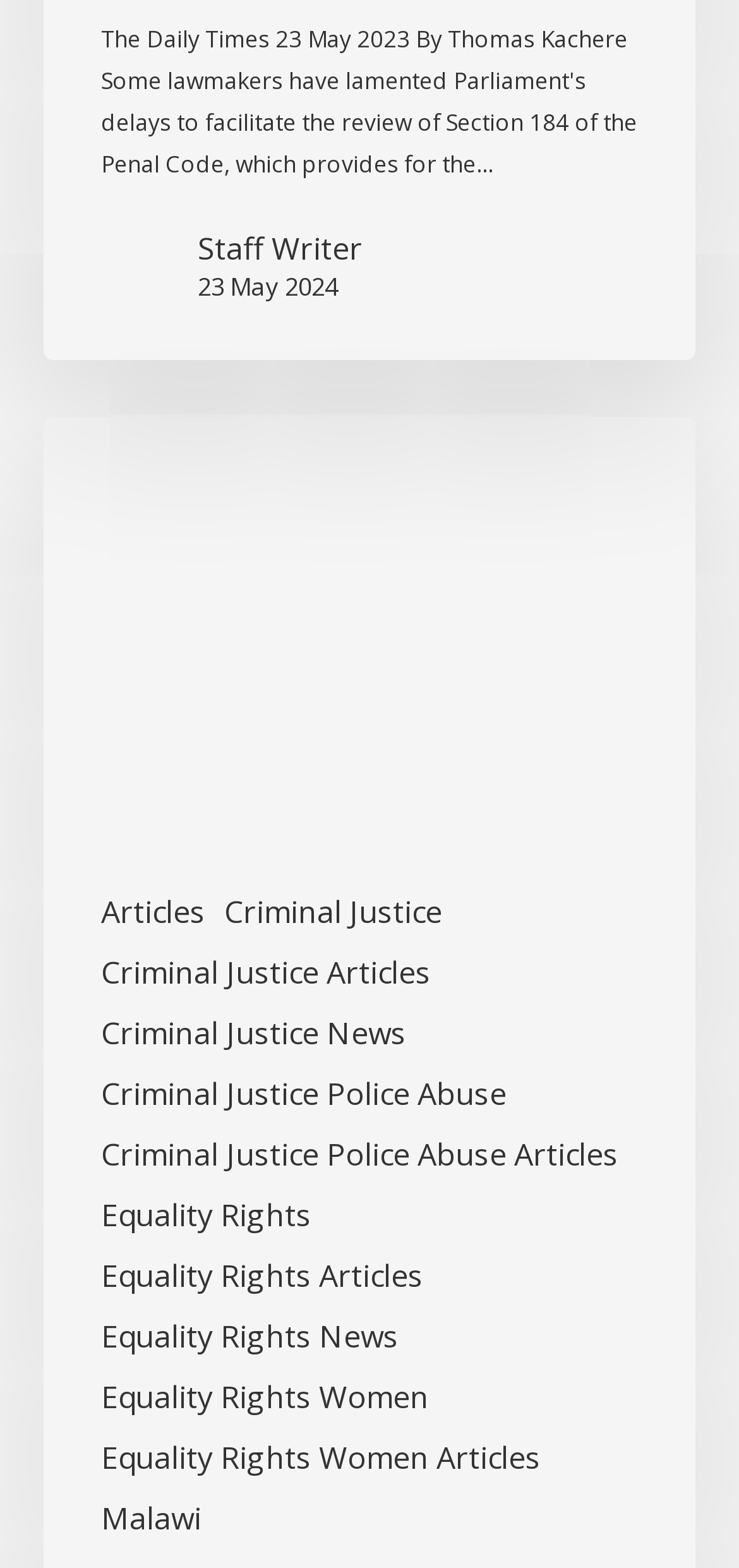Identify the bounding box coordinates for the element that needs to be clicked to fulfill this instruction: "read the 'Equality Rights Women Articles'". Provide the coordinates in the format of four float numbers between 0 and 1: [left, top, right, bottom].

[0.137, 0.916, 0.732, 0.943]